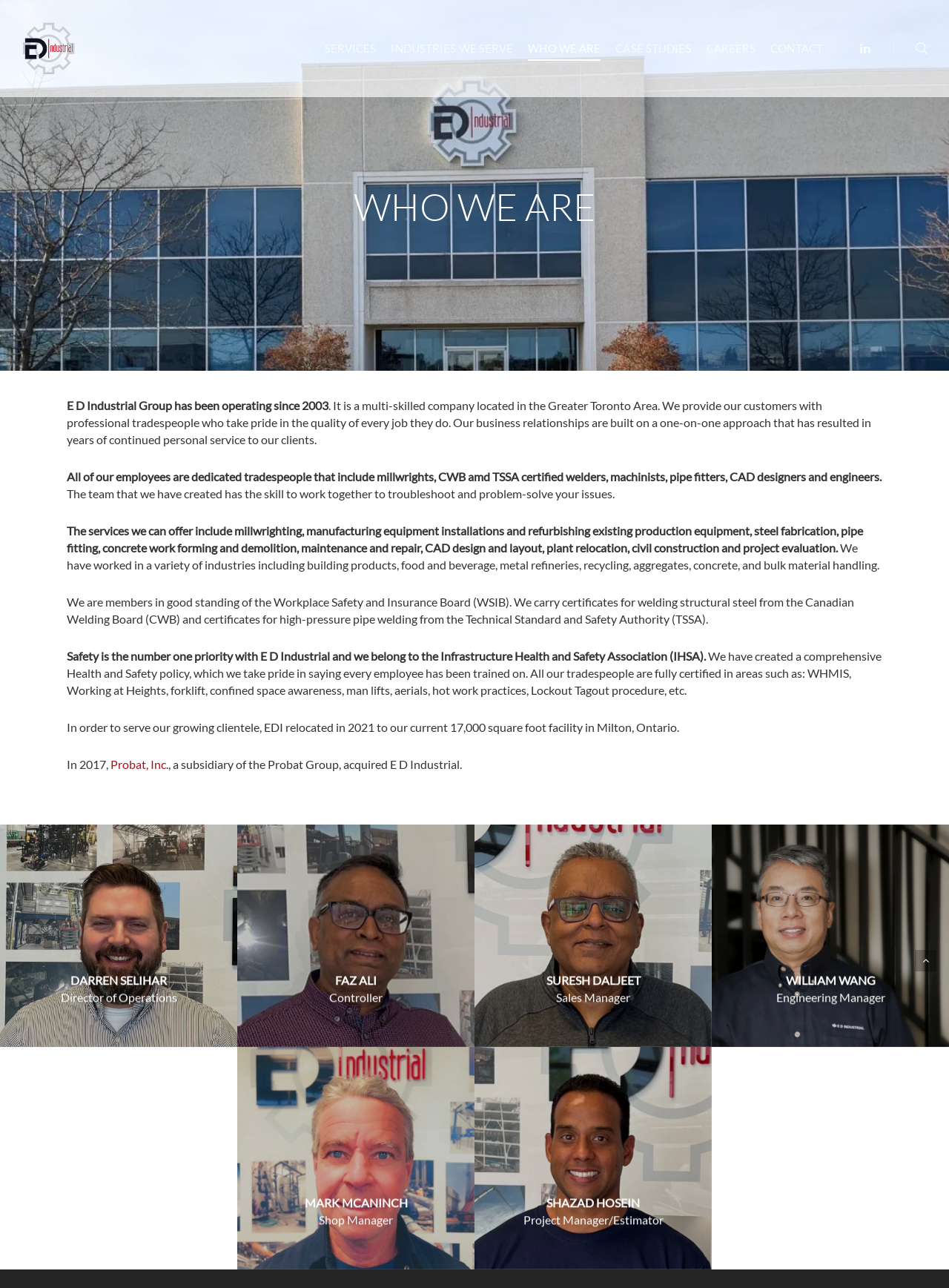Find and specify the bounding box coordinates that correspond to the clickable region for the instruction: "Click on Probat, Inc.".

[0.116, 0.588, 0.177, 0.599]